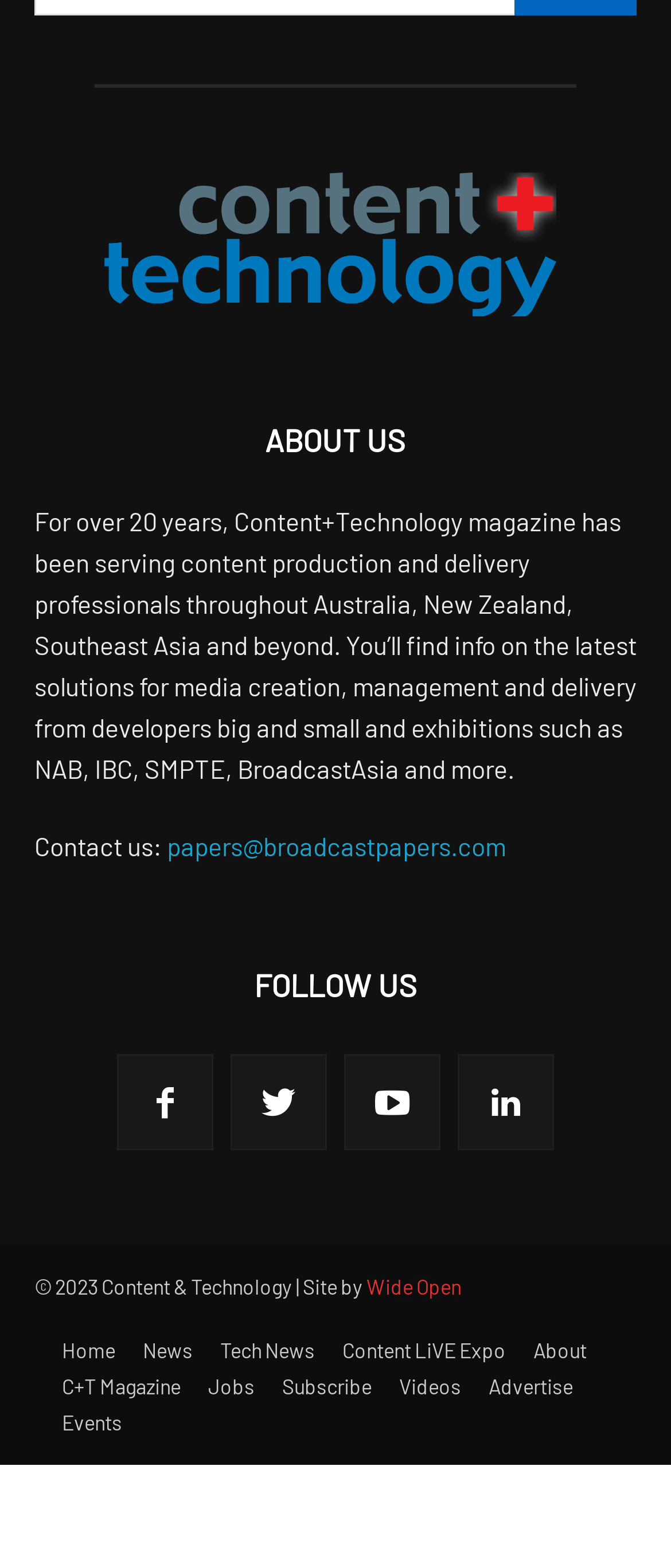Please identify the bounding box coordinates of the region to click in order to complete the task: "Click the 'Home' link". The coordinates must be four float numbers between 0 and 1, specified as [left, top, right, bottom].

[0.092, 0.853, 0.172, 0.868]